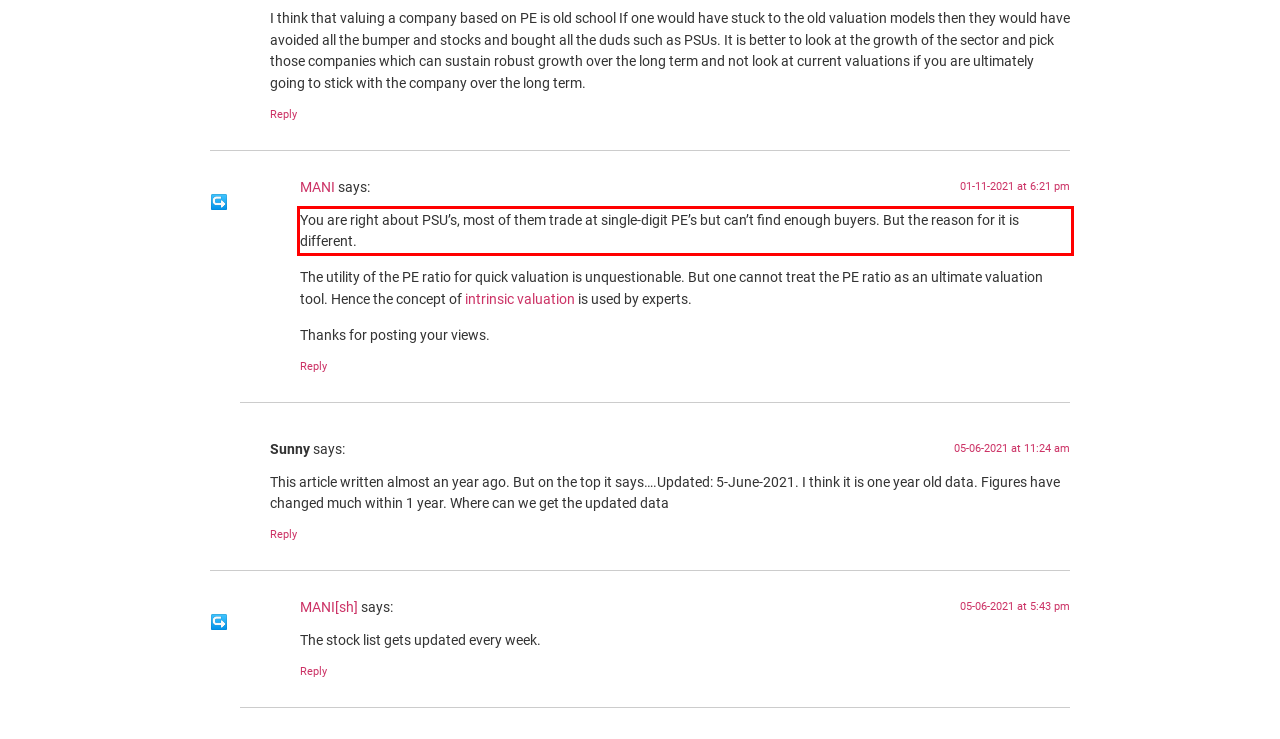You are presented with a webpage screenshot featuring a red bounding box. Perform OCR on the text inside the red bounding box and extract the content.

You are right about PSU’s, most of them trade at single-digit PE’s but can’t find enough buyers. But the reason for it is different.